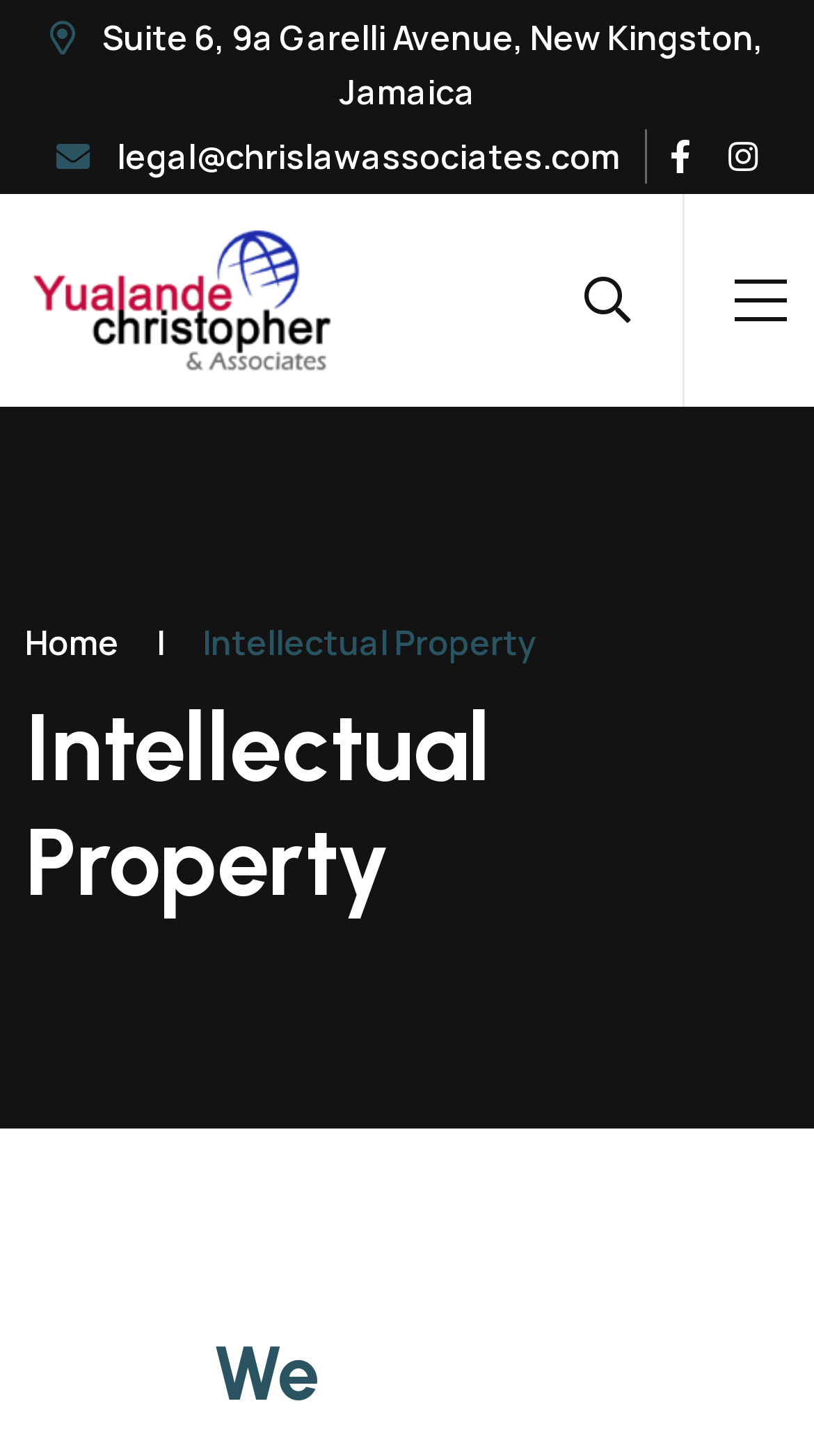Locate the bounding box of the UI element defined by this description: "alt="Chris Law Associates"". The coordinates should be given as four float numbers between 0 and 1, formatted as [left, top, right, bottom].

[0.031, 0.156, 0.415, 0.256]